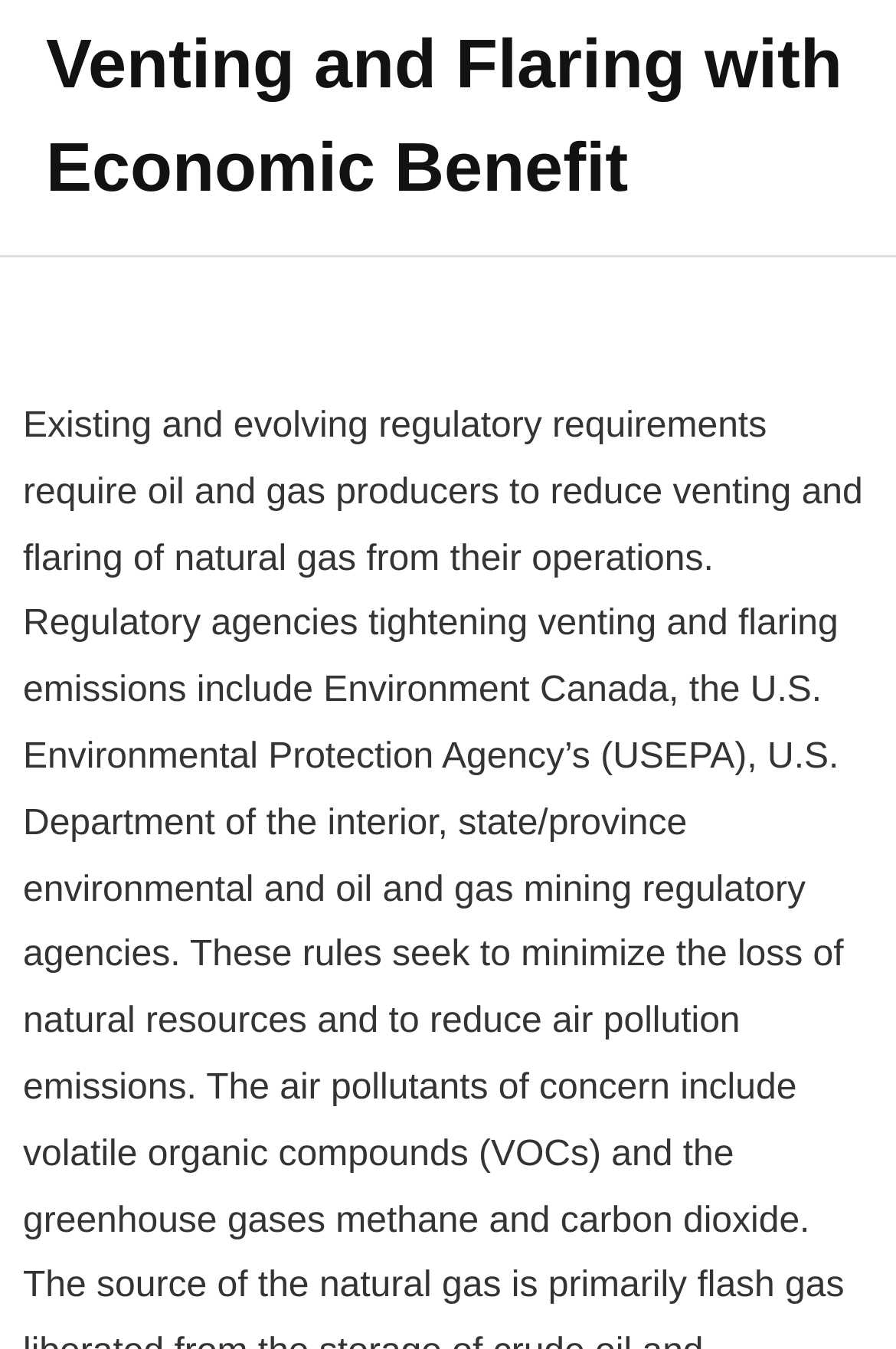Using the webpage screenshot and the element description - Privacy Policy, determine the bounding box coordinates. Specify the coordinates in the format (top-left x, top-left y, bottom-right x, bottom-right y) with values ranging from 0 to 1.

[0.051, 0.334, 0.897, 0.419]